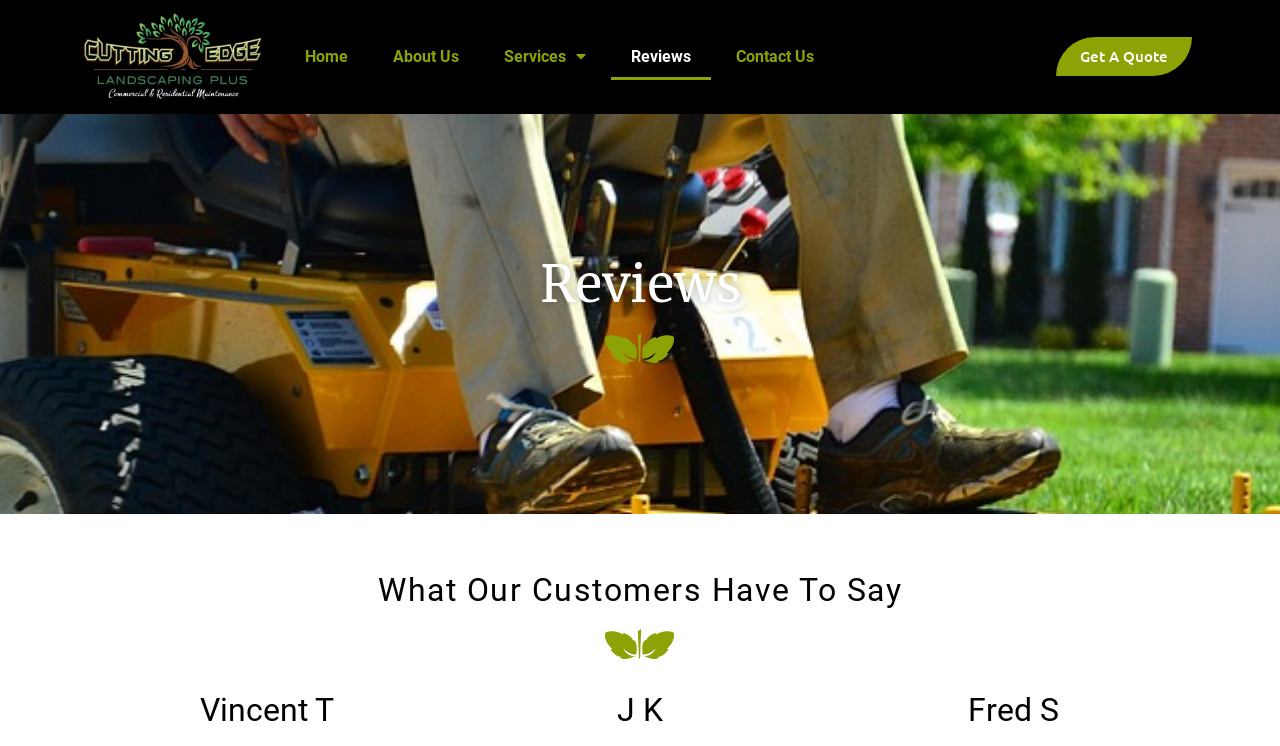Describe all the visual and textual components of the webpage comprehensively.

The webpage is about Cutting Edge Landscaping Plus, a five-star lawn and landscape service provider. At the top, there is a navigation menu with five links: an empty link, Home, About Us, Services, and Reviews. The Services link has a dropdown menu. To the right of the navigation menu, there is a "Get A Quote" button.

Below the navigation menu, there is a large heading that reads "Reviews". Further down, there is another heading that says "What Our Customers Have To Say". This section appears to be a review section, as there are three smaller headings below, each with a customer's name: Vincent T, J K, and Fred S. These customer names are positioned in a horizontal row, with Vincent T on the left, J K in the middle, and Fred S on the right.